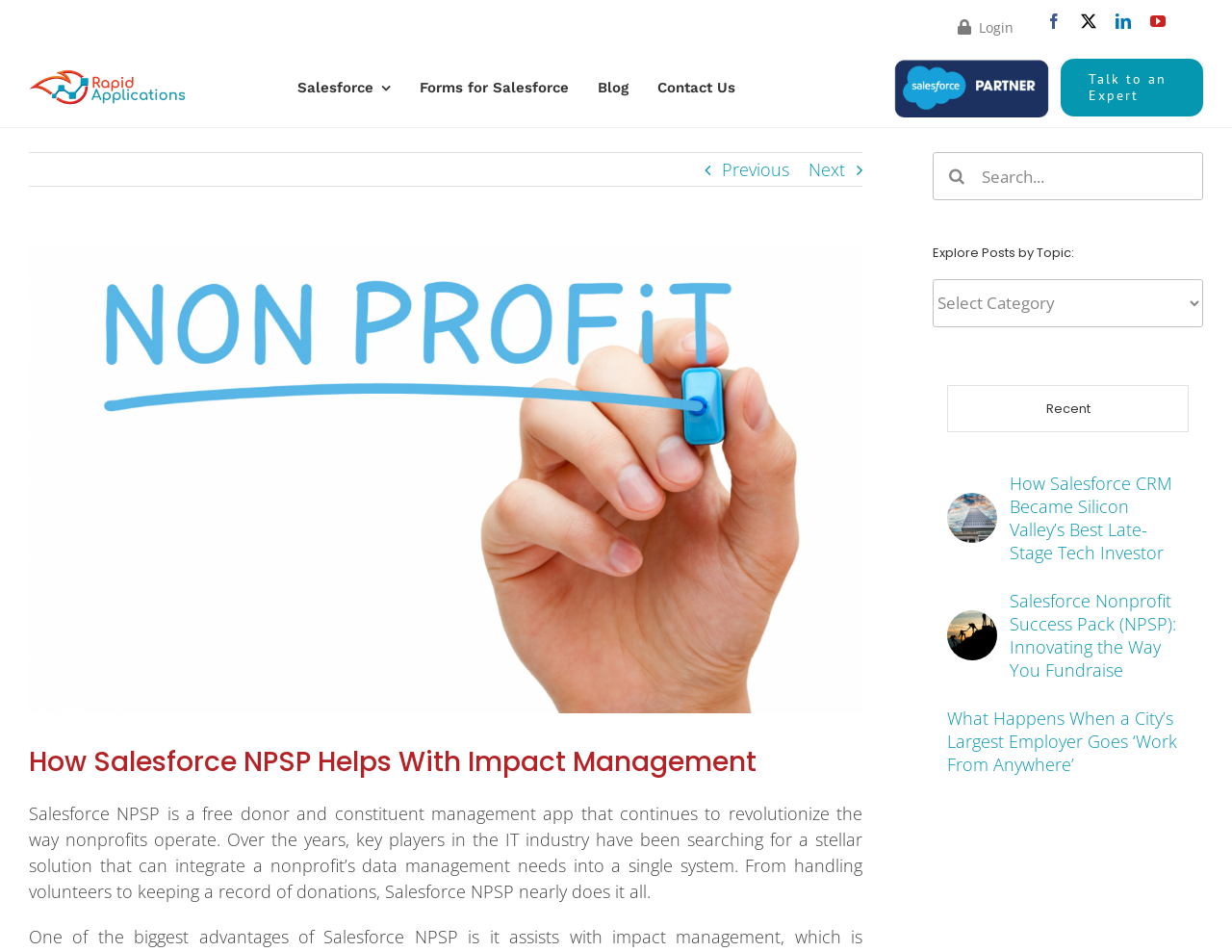Identify the bounding box coordinates of the clickable region necessary to fulfill the following instruction: "Talk to an expert". The bounding box coordinates should be four float numbers between 0 and 1, i.e., [left, top, right, bottom].

[0.861, 0.062, 0.977, 0.122]